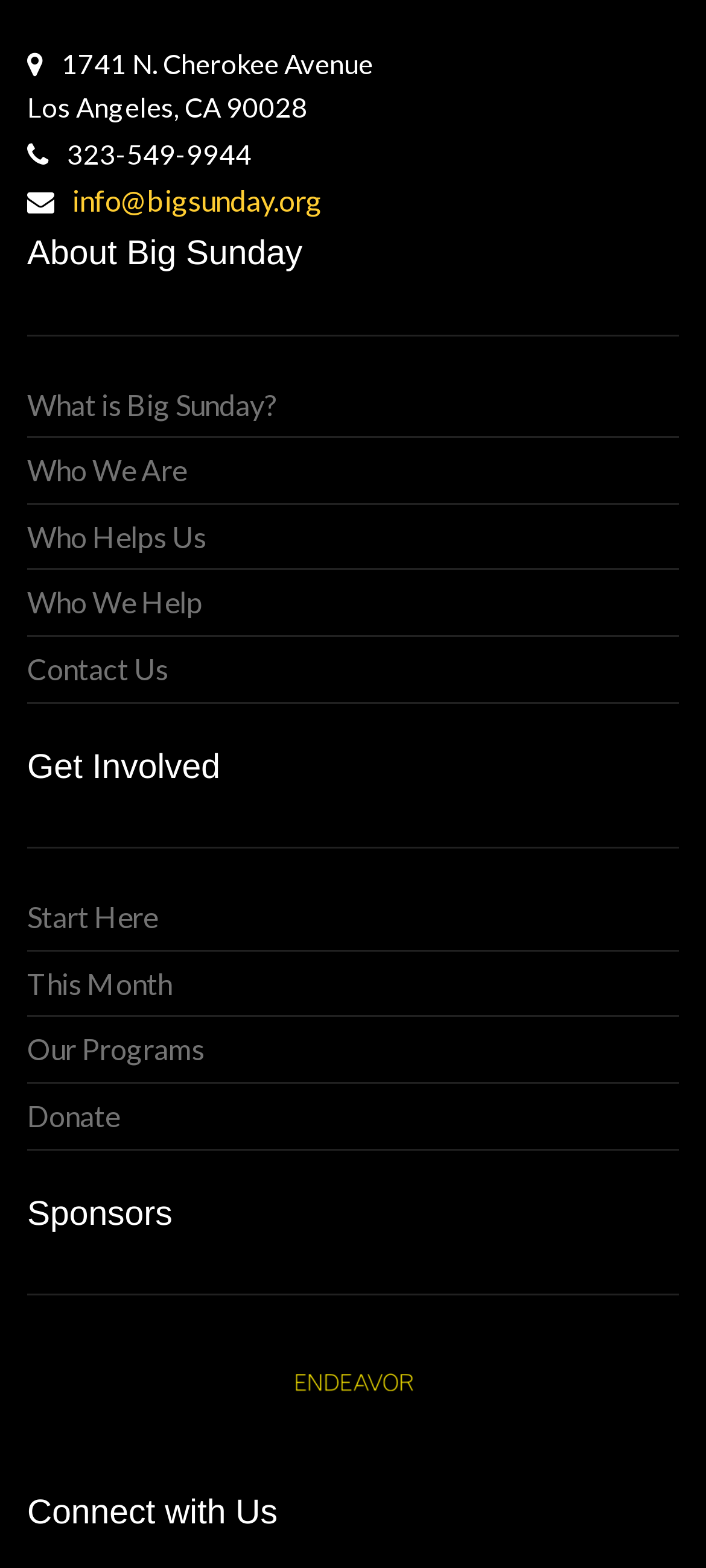What is the phone number of Big Sunday?
Utilize the information in the image to give a detailed answer to the question.

I found the phone number by examining the static text elements at the top of the page, which include the phone number.